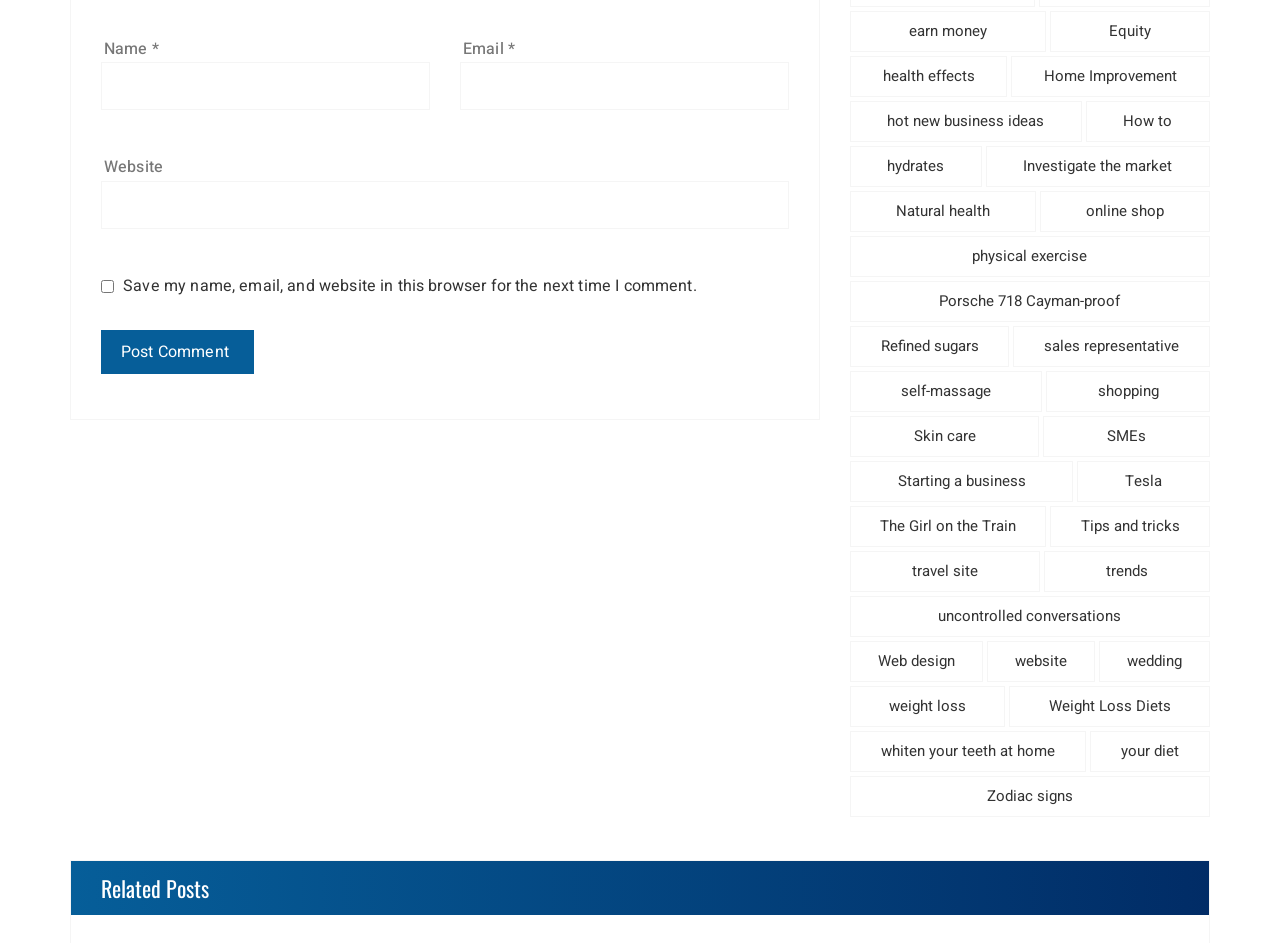Specify the bounding box coordinates of the element's region that should be clicked to achieve the following instruction: "Enter your name". The bounding box coordinates consist of four float numbers between 0 and 1, in the format [left, top, right, bottom].

[0.079, 0.066, 0.336, 0.117]